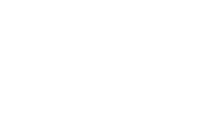Paint a vivid picture of the image with your description.

The image showcases the logo of "BadaB Consulting Inc.," a consultancy firm focused on providing professional development solutions and strategies. The branding emphasizes a modern and professional aesthetic, which aligns with the firm's mission to support individuals and organizations in achieving their career goals through effective professional development plans. This logo likely appears in the context of a webpage discussing professional development, possibly in an article highlighting the importance of aligning personal career objectives with effective learning strategies.